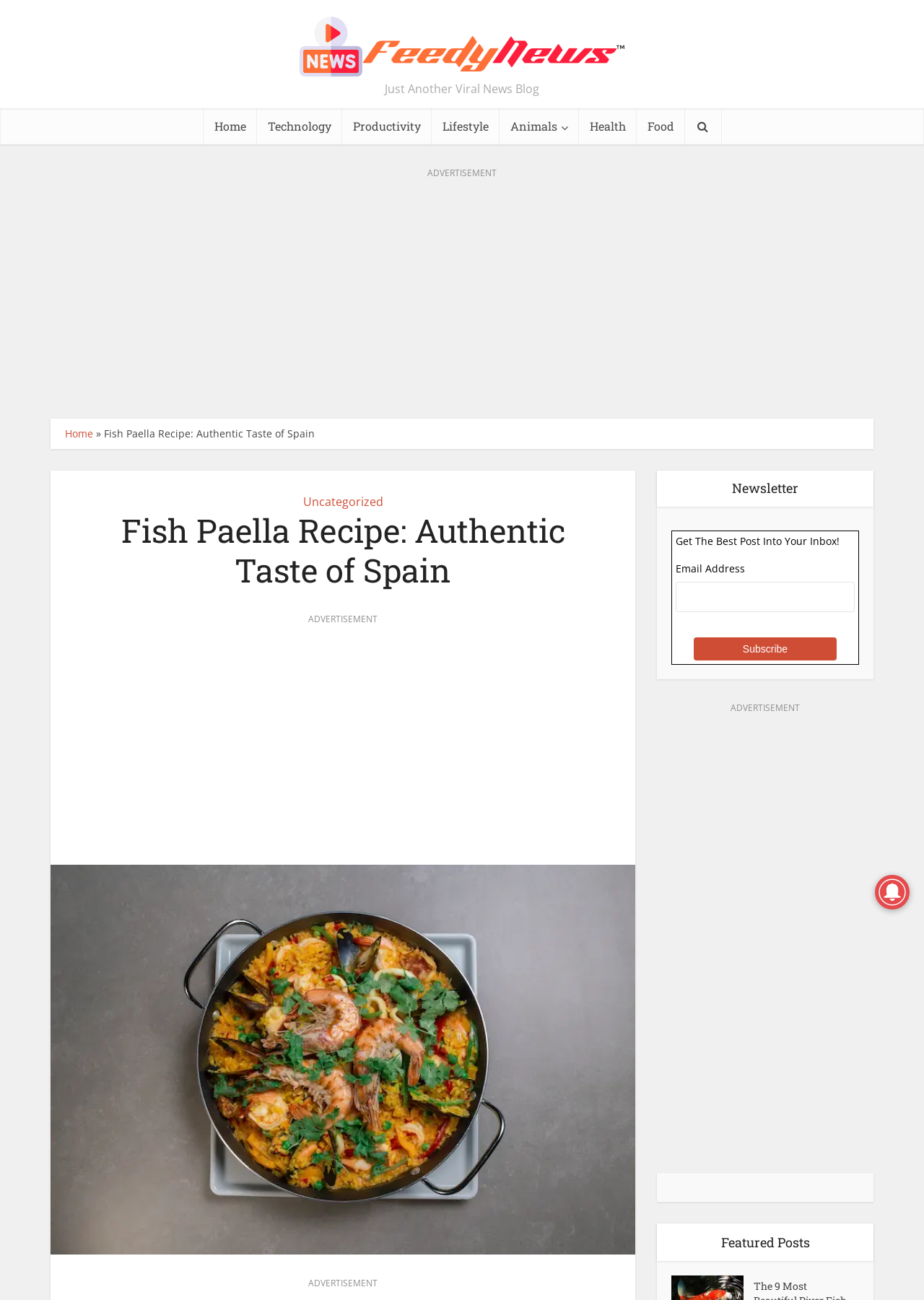What is the theme of the image at the bottom of the page?
Based on the image, give a one-word or short phrase answer.

Food